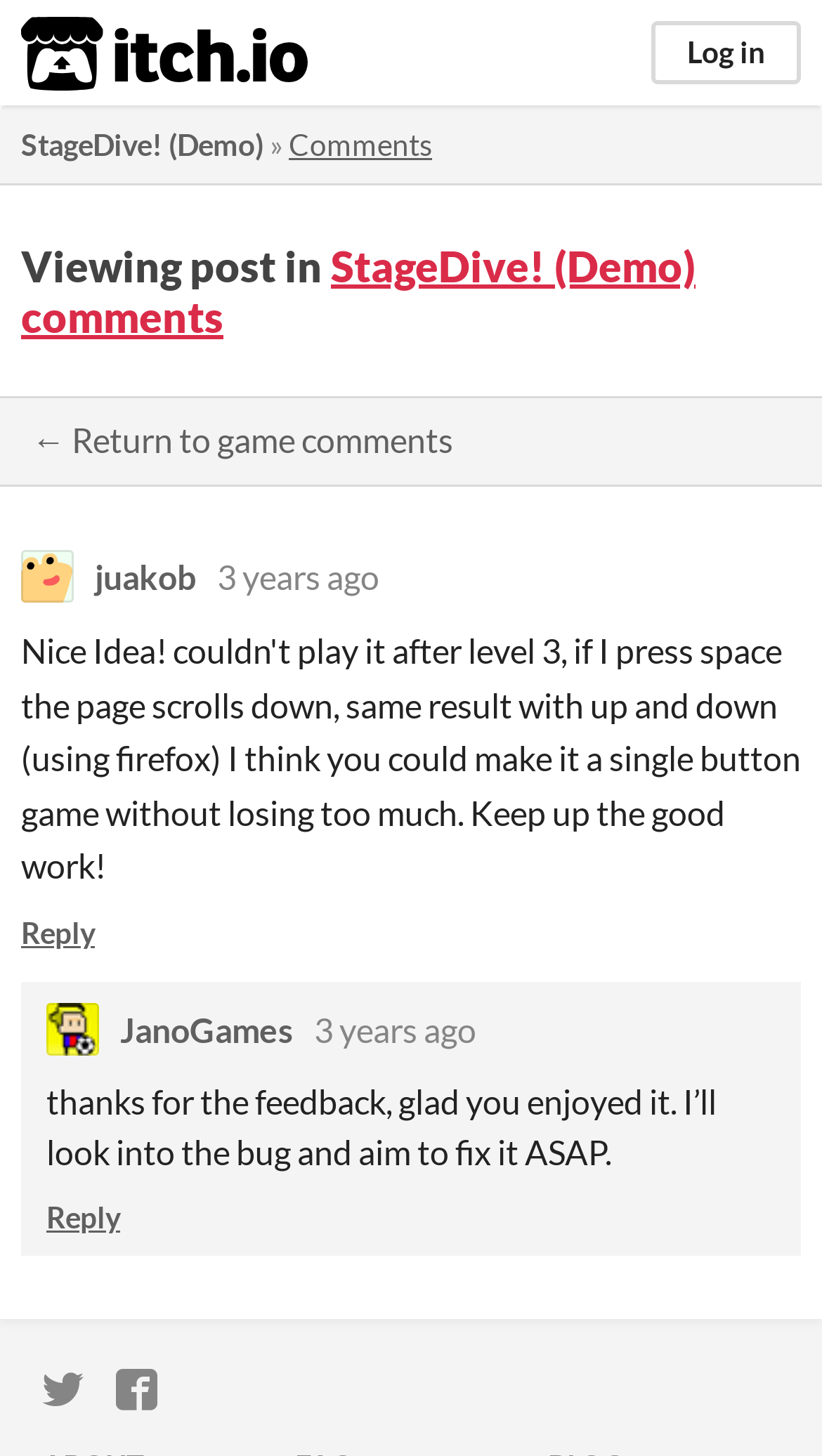Can you find the bounding box coordinates of the area I should click to execute the following instruction: "Follow ITCH.IO on Twitter"?

[0.051, 0.935, 0.103, 0.977]